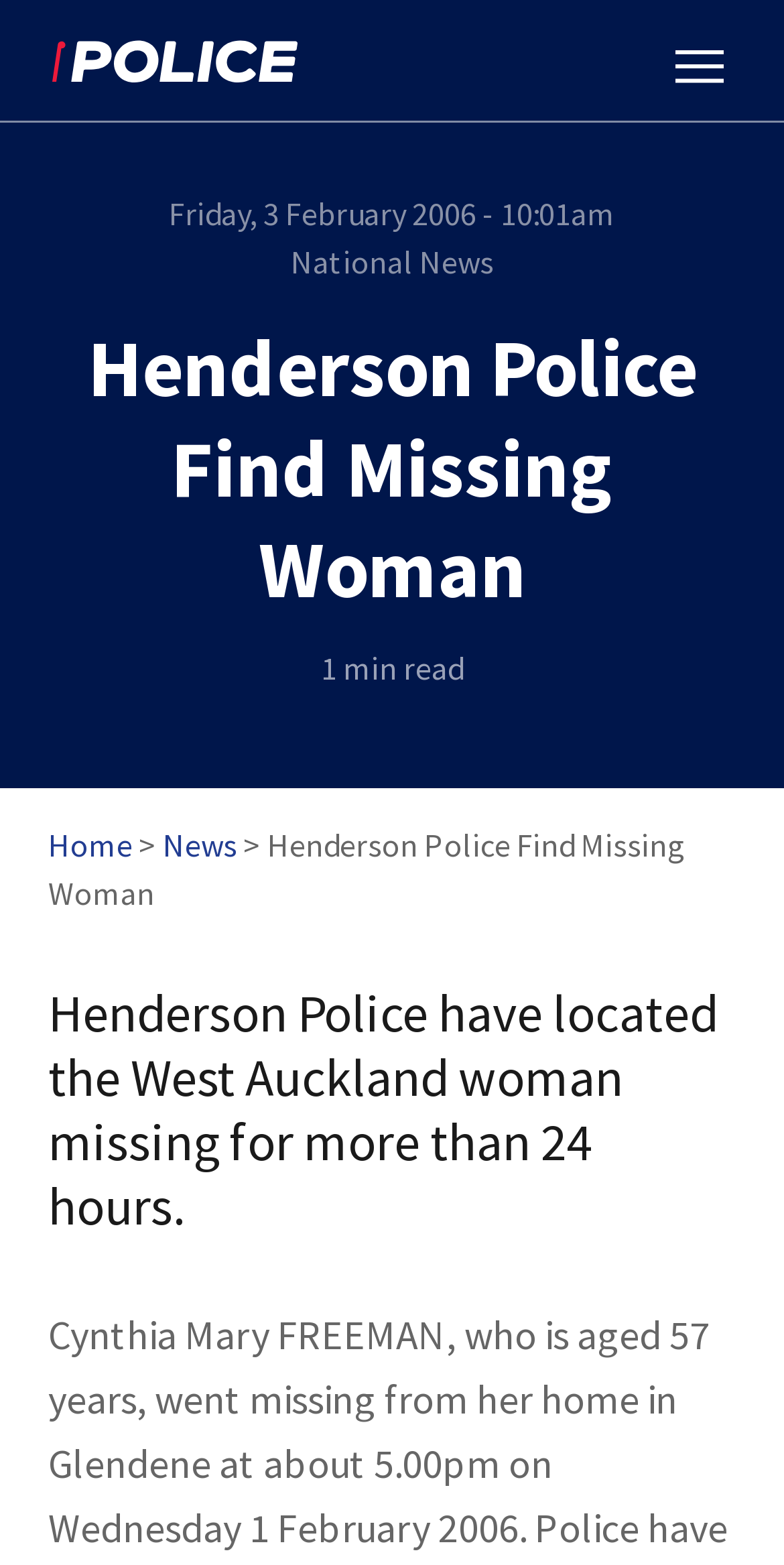Locate and provide the bounding box coordinates for the HTML element that matches this description: "News".

[0.208, 0.527, 0.303, 0.552]